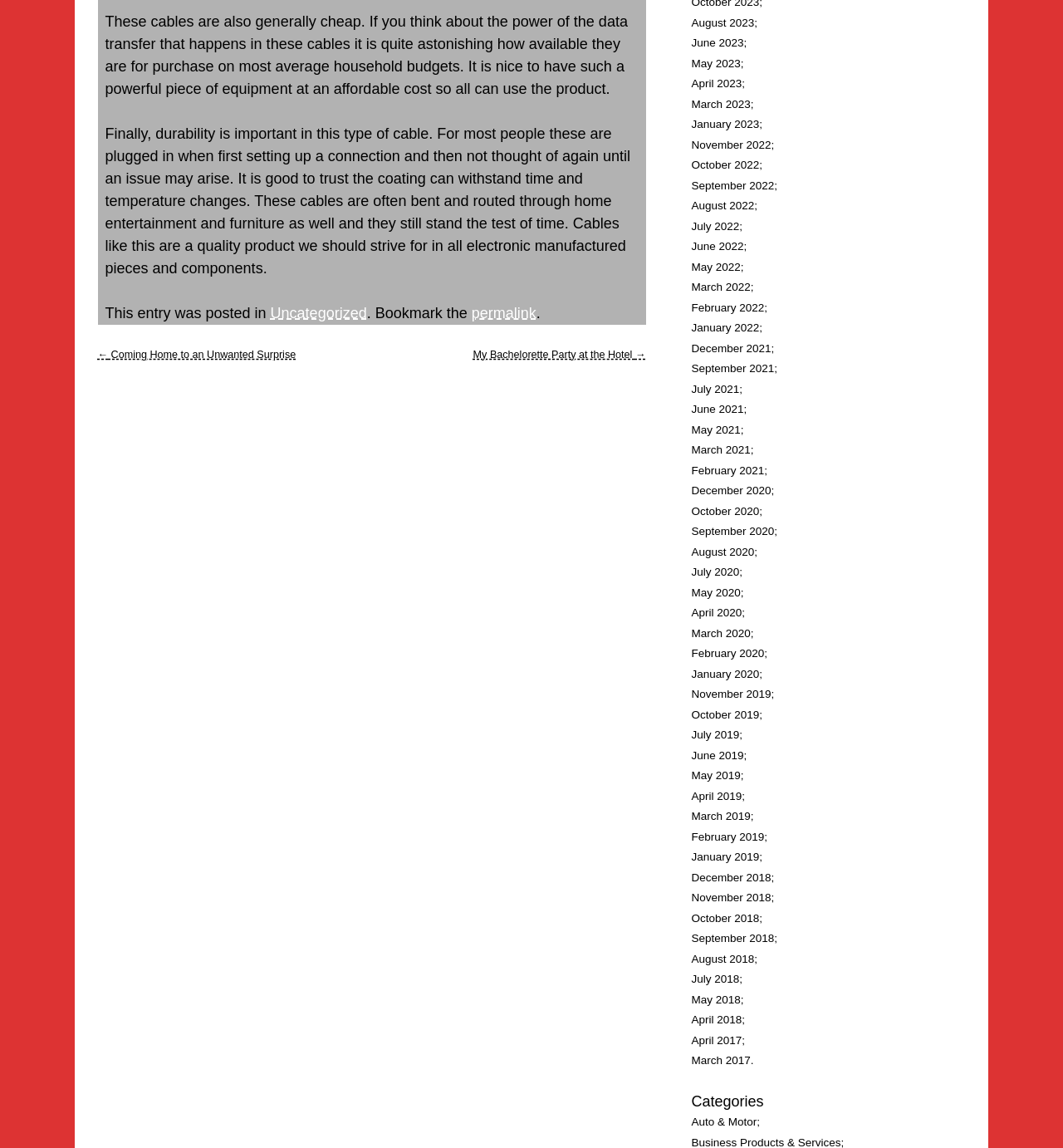From the given element description: "March 2021", find the bounding box for the UI element. Provide the coordinates as four float numbers between 0 and 1, in the order [left, top, right, bottom].

[0.65, 0.387, 0.709, 0.397]